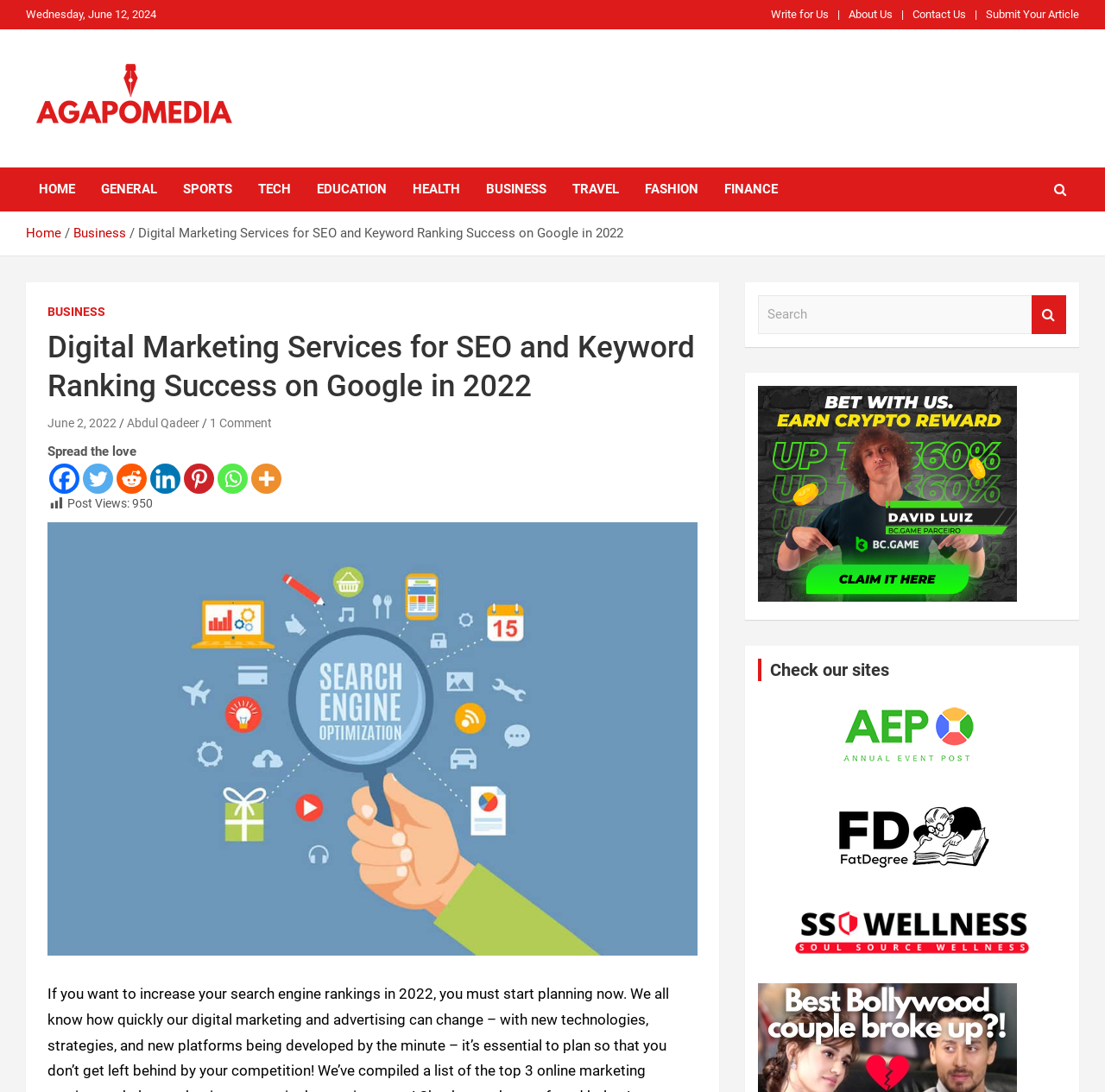Identify the coordinates of the bounding box for the element that must be clicked to accomplish the instruction: "Click on the 'Submit Your Article' link".

[0.892, 0.006, 0.977, 0.021]